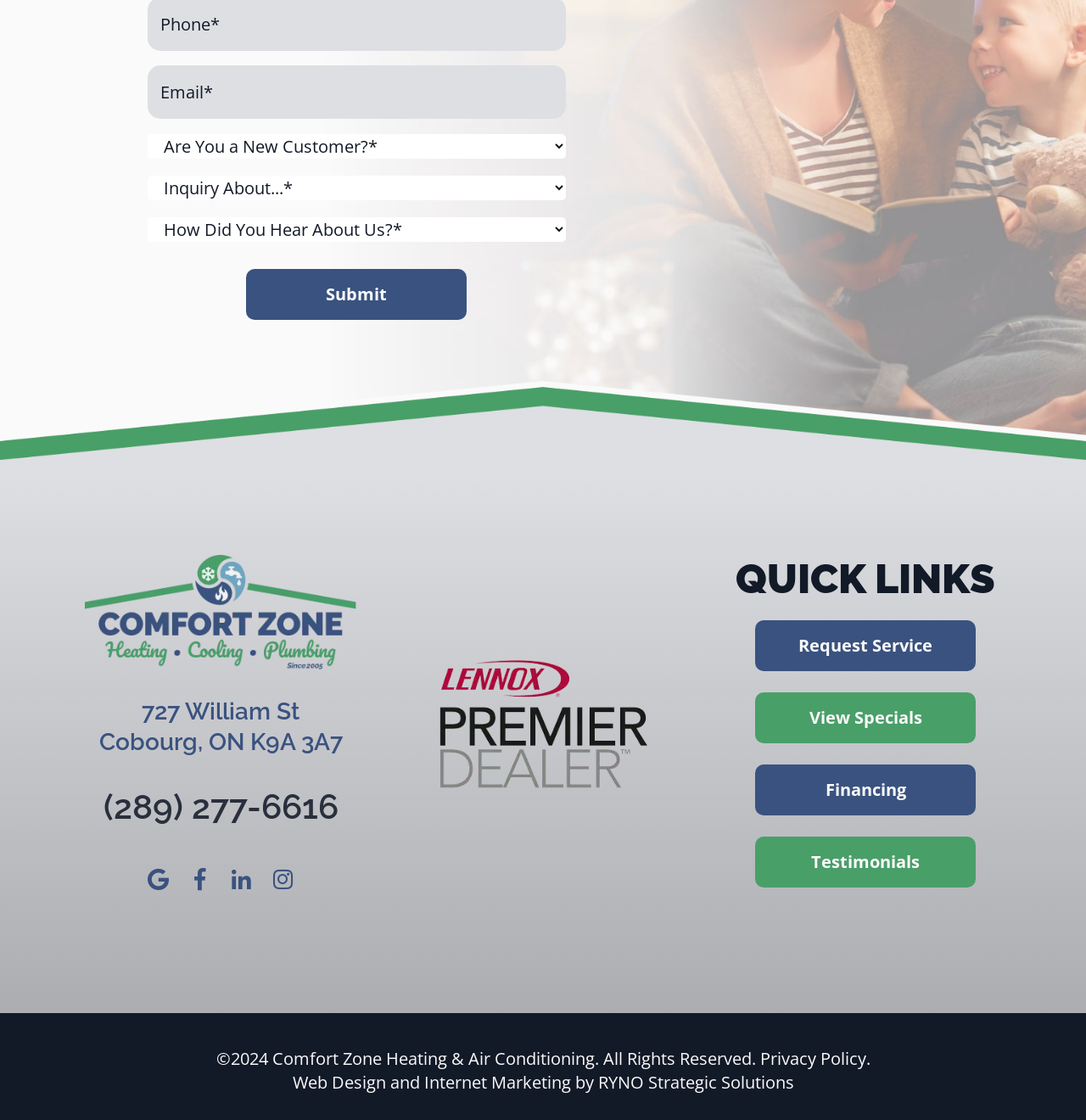Find the bounding box coordinates of the element's region that should be clicked in order to follow the given instruction: "View Specials". The coordinates should consist of four float numbers between 0 and 1, i.e., [left, top, right, bottom].

[0.695, 0.618, 0.898, 0.664]